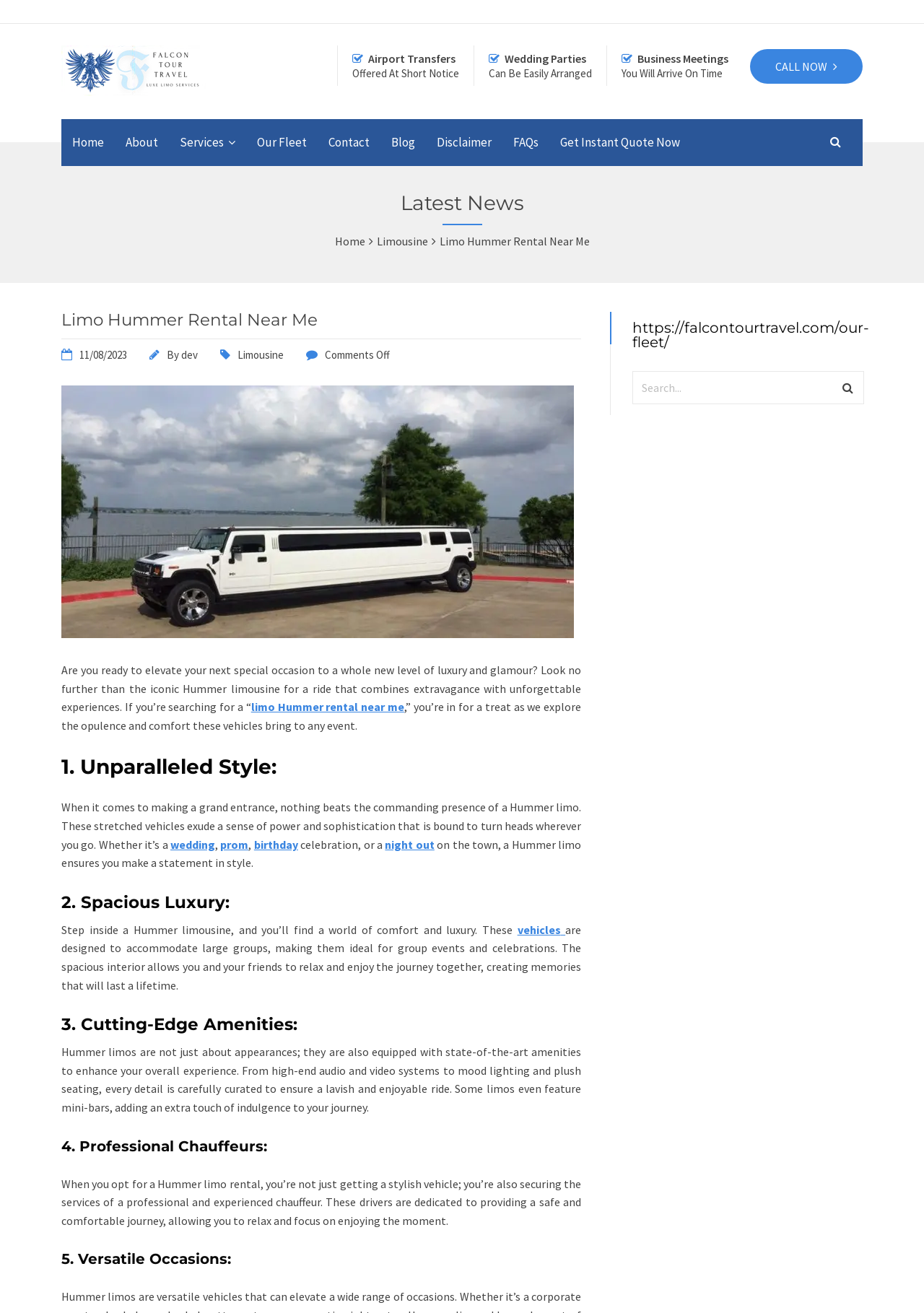What is the role of the chauffeur in a Hummer limousine rental?
Based on the screenshot, answer the question with a single word or phrase.

To provide a safe and comfortable journey